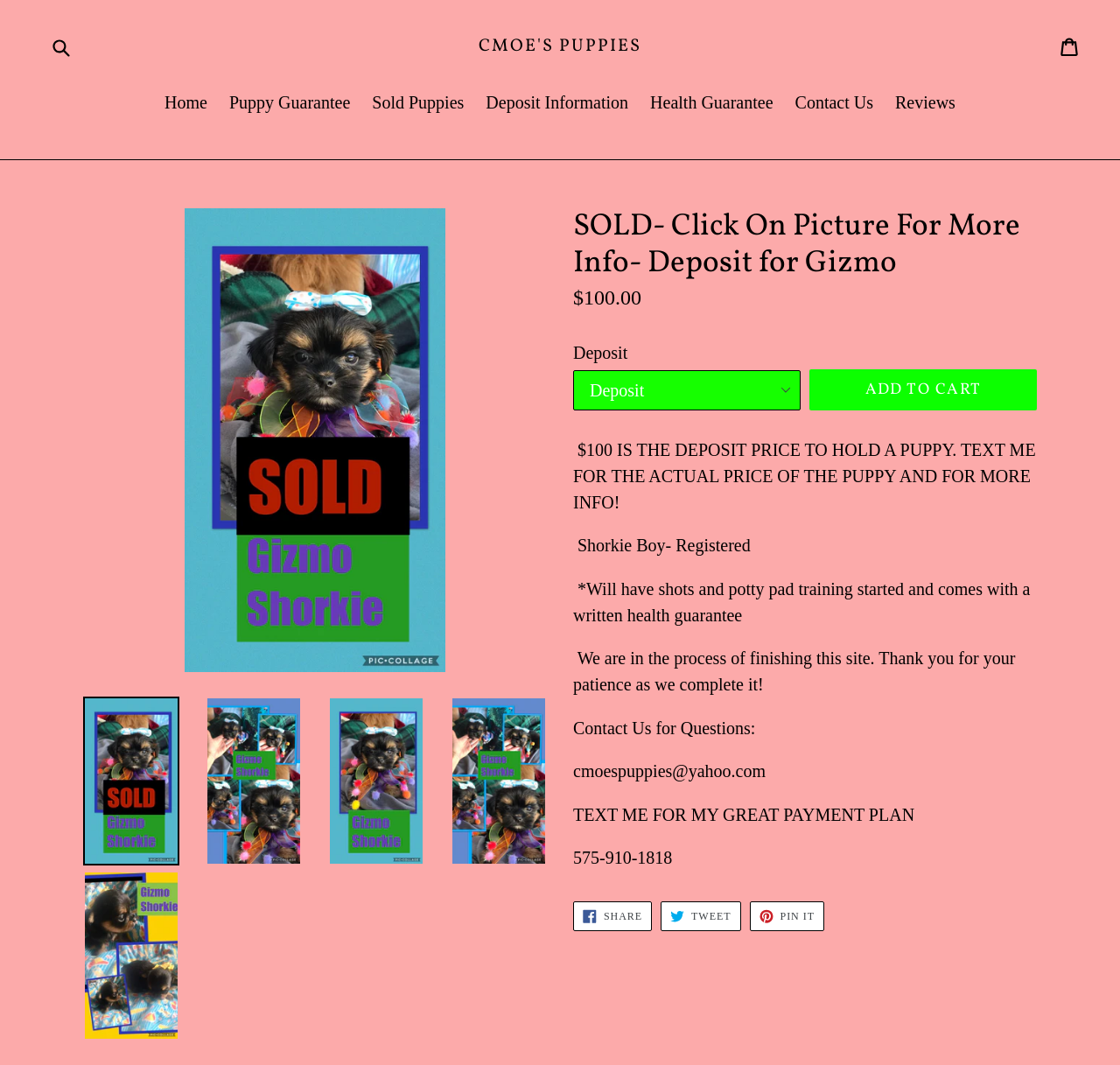Extract the bounding box coordinates for the UI element described as: "Puppy Guarantee".

[0.197, 0.084, 0.321, 0.111]